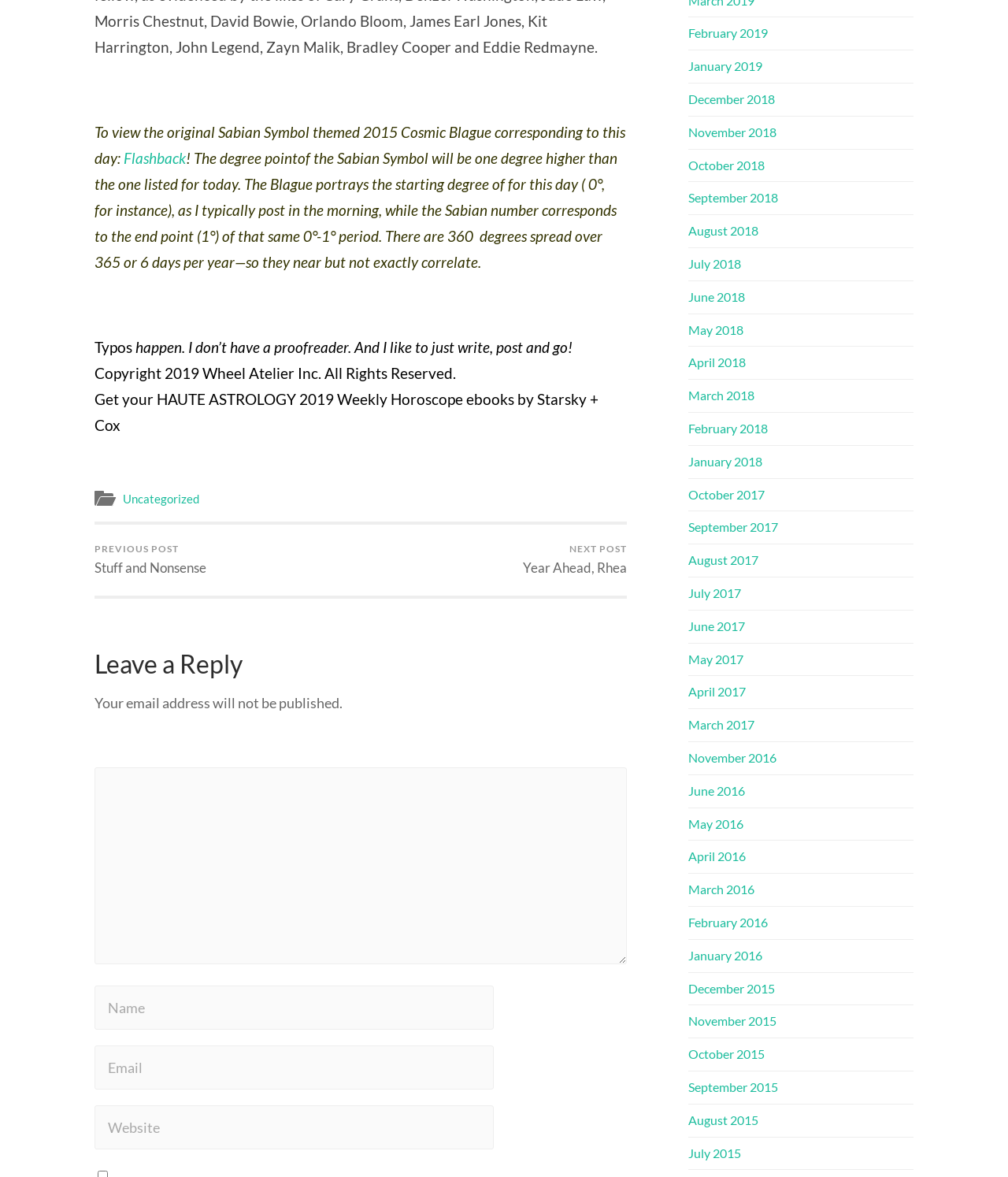How many months are listed in the archive?
Please use the image to deliver a detailed and complete answer.

I counted the number of links with month and year text, such as 'February 2019', 'January 2019', and so on, and found 36 links in total.